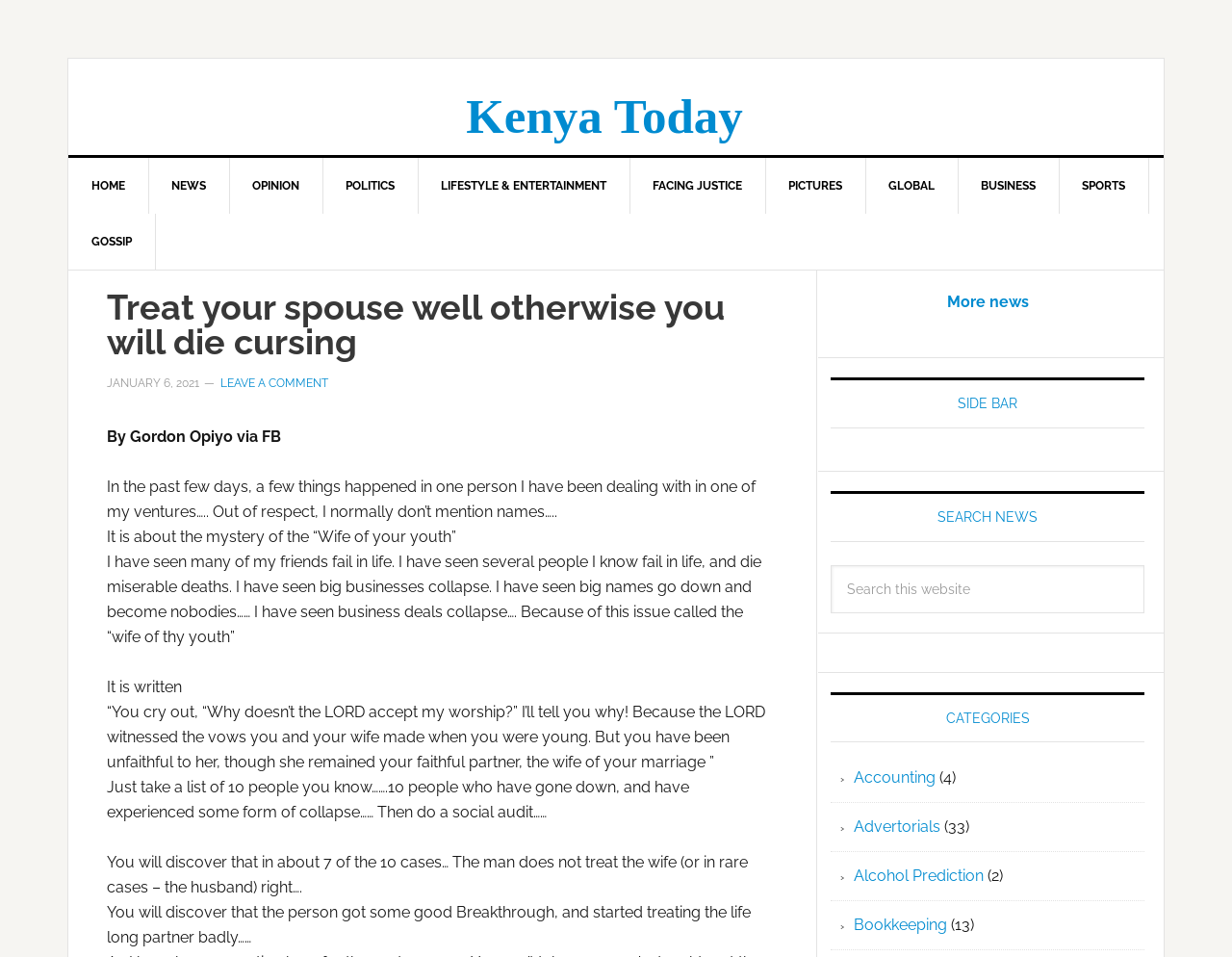Determine the bounding box coordinates for the area you should click to complete the following instruction: "Click on the 'HOME' link".

[0.055, 0.165, 0.121, 0.223]